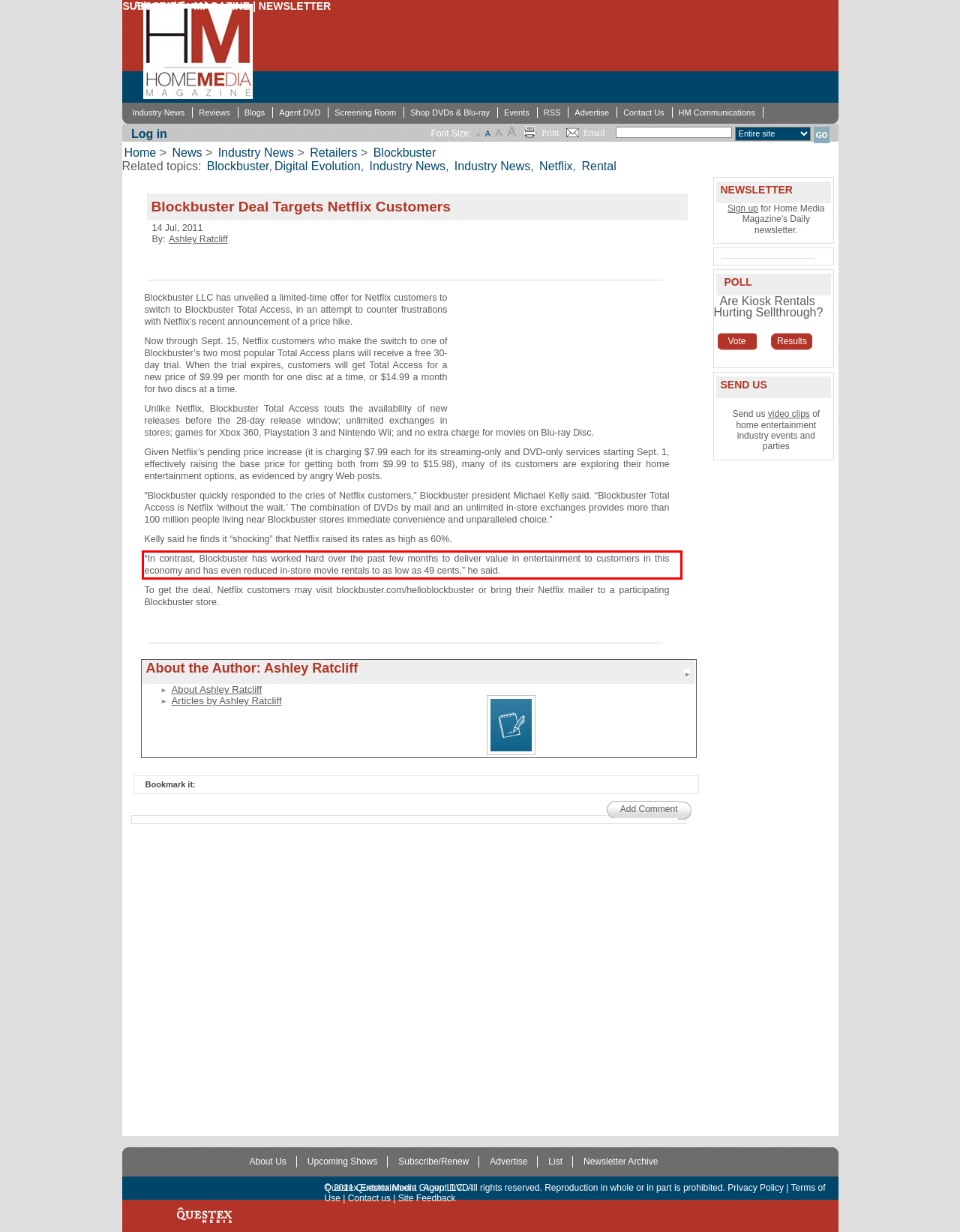Please analyze the provided webpage screenshot and perform OCR to extract the text content from the red rectangle bounding box.

“In contrast, Blockbuster has worked hard over the past few months to deliver value in entertainment to customers in this economy and has even reduced in-store movie rentals to as low as 49 cents,” he said.